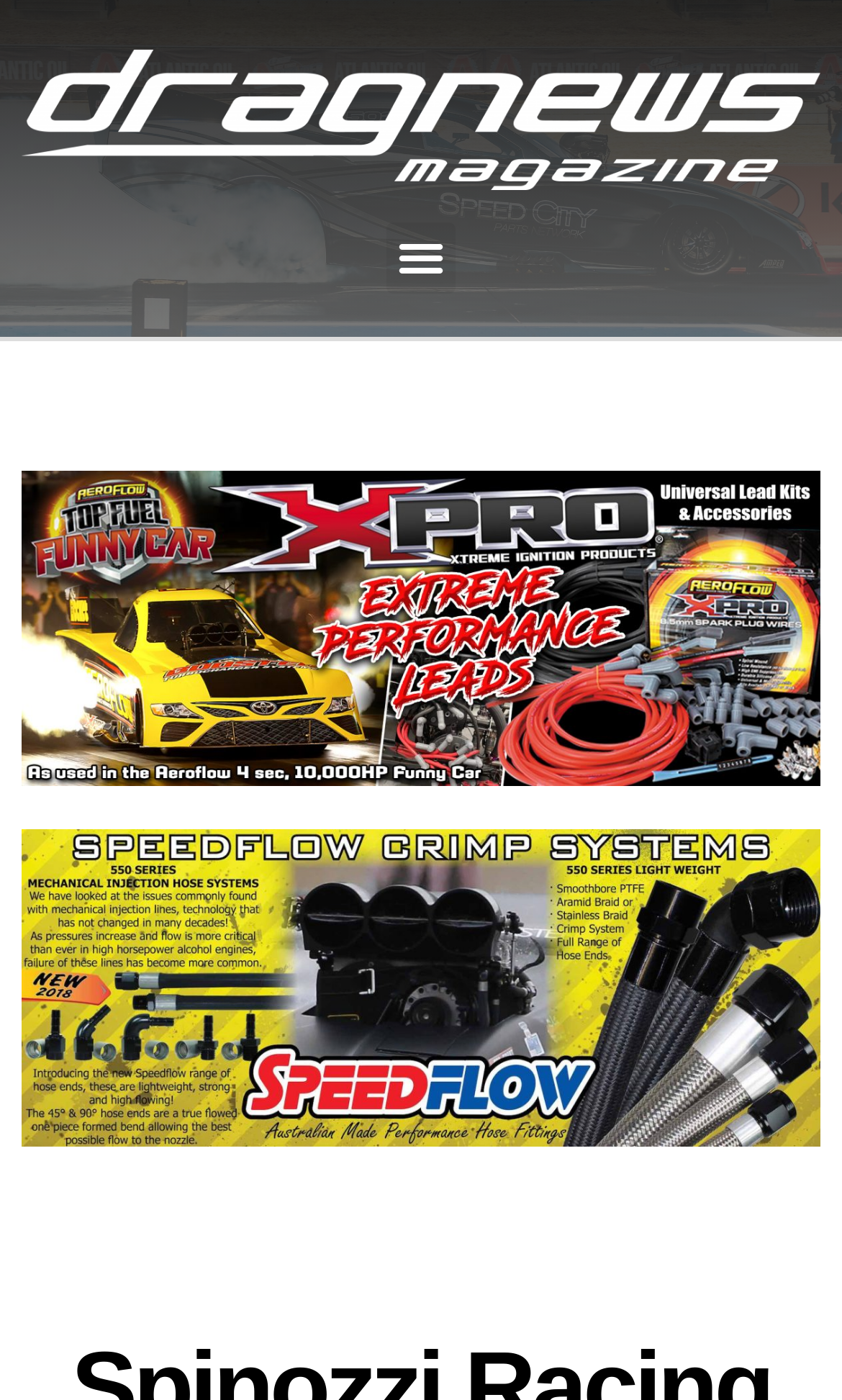Determine the bounding box for the UI element that matches this description: "Albeena Nakarmi".

None